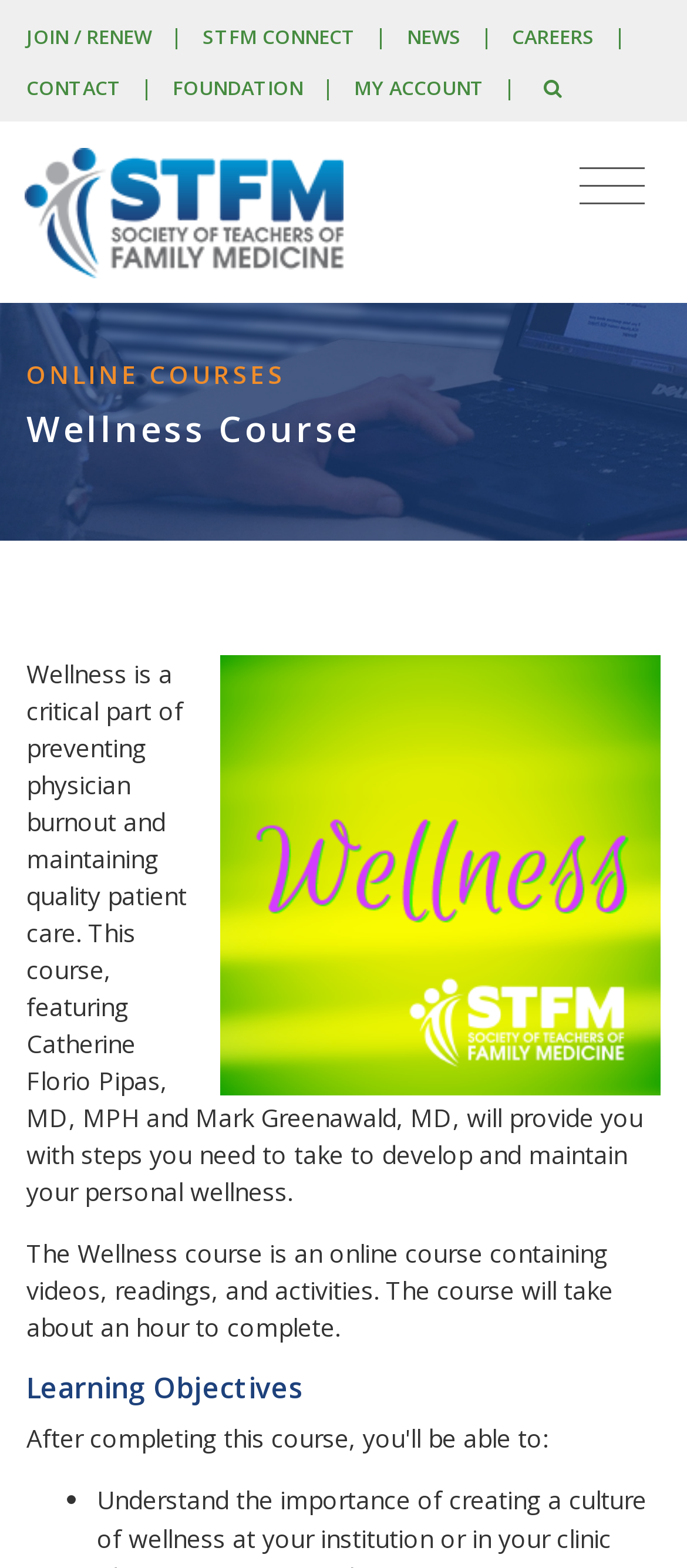Identify the bounding box for the UI element described as: "Foundation". Ensure the coordinates are four float numbers between 0 and 1, formatted as [left, top, right, bottom].

[0.251, 0.047, 0.441, 0.064]